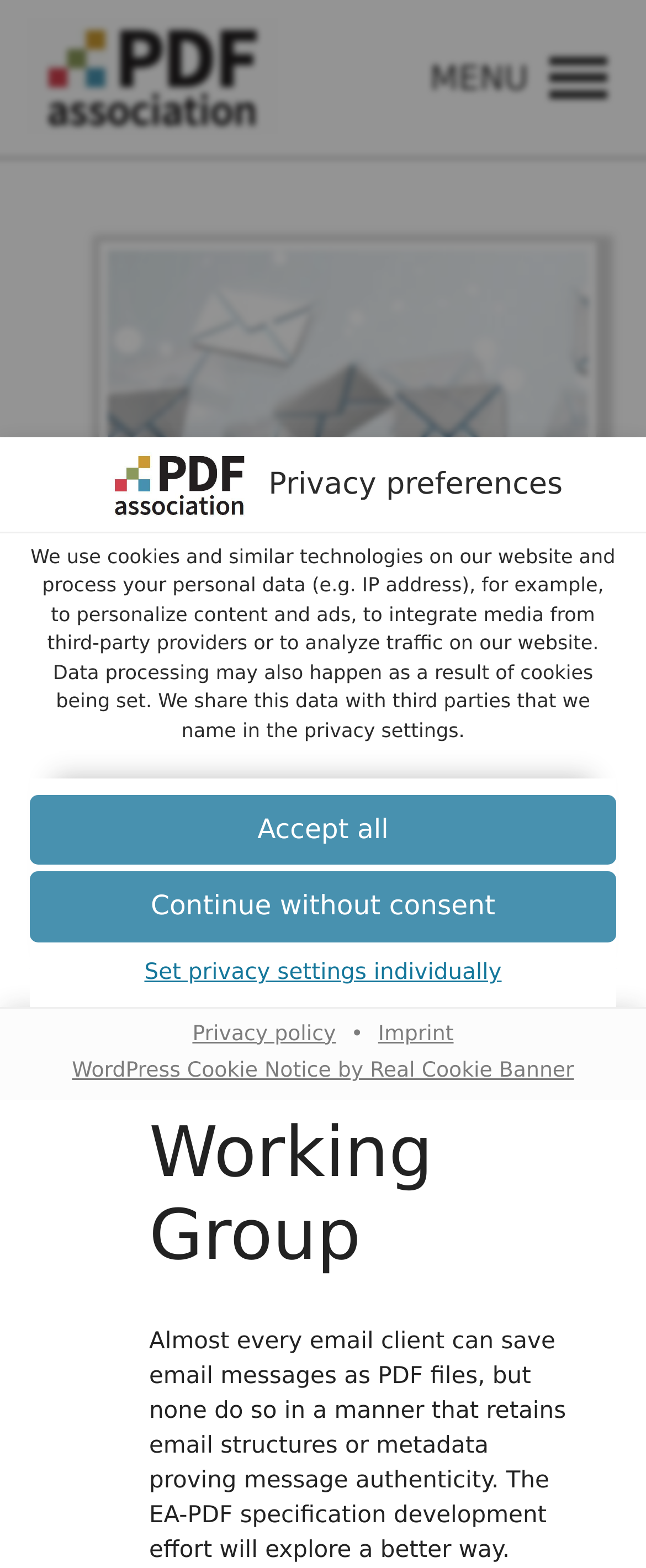Answer the question in a single word or phrase:
What is the minimum age requirement to consent to services?

16 years old